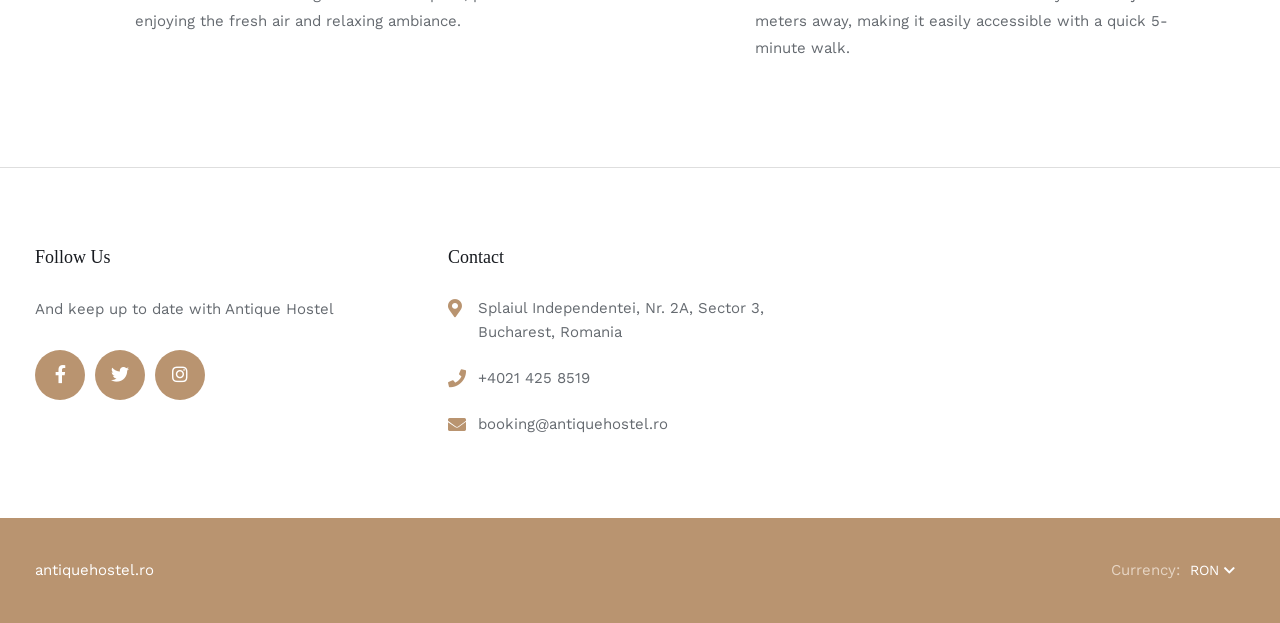Determine the bounding box for the described HTML element: "PRIVACY POLICY". Ensure the coordinates are four float numbers between 0 and 1 in the format [left, top, right, bottom].

None